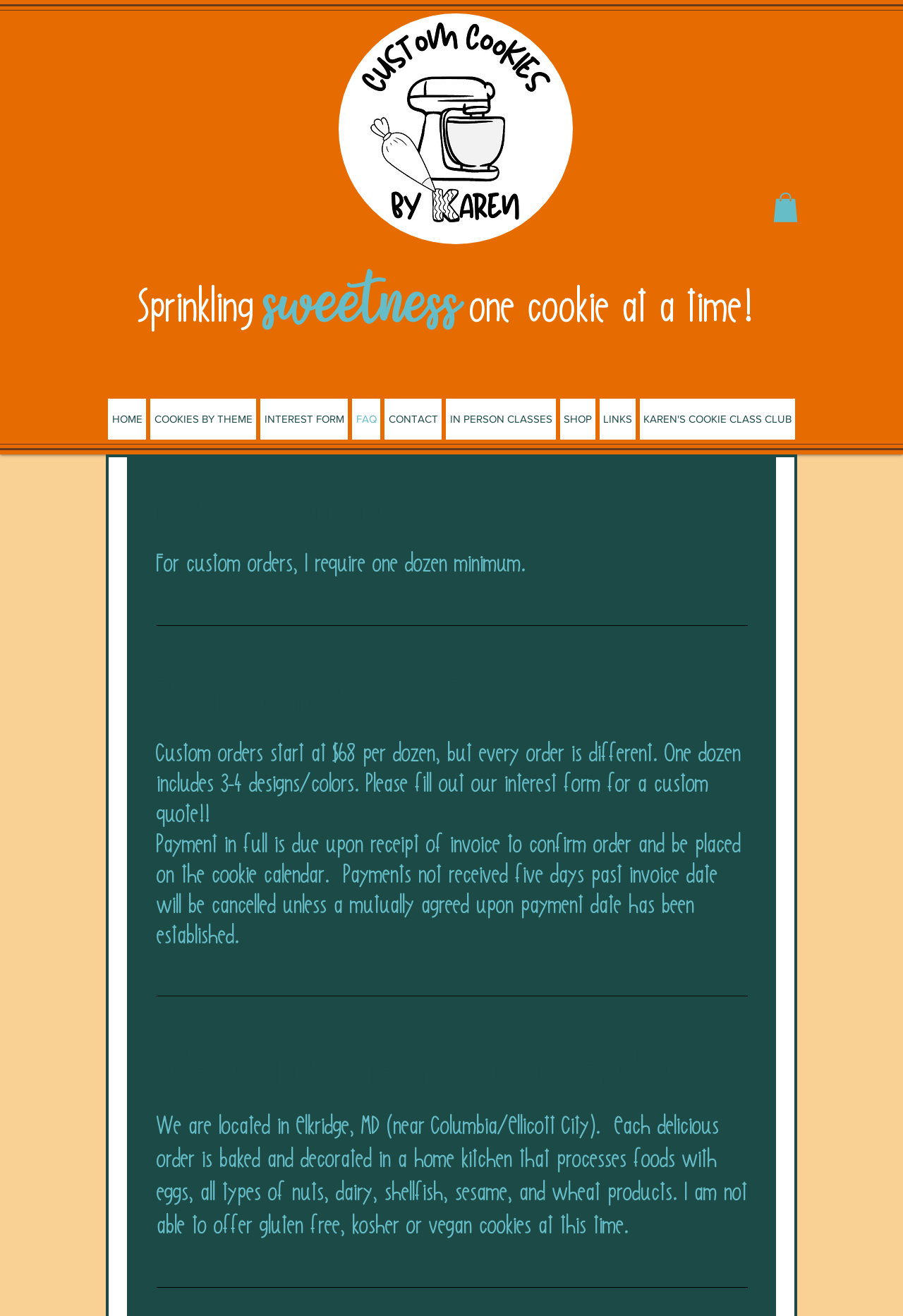Please find the bounding box coordinates of the section that needs to be clicked to achieve this instruction: "Click the HOME link".

[0.12, 0.303, 0.162, 0.334]